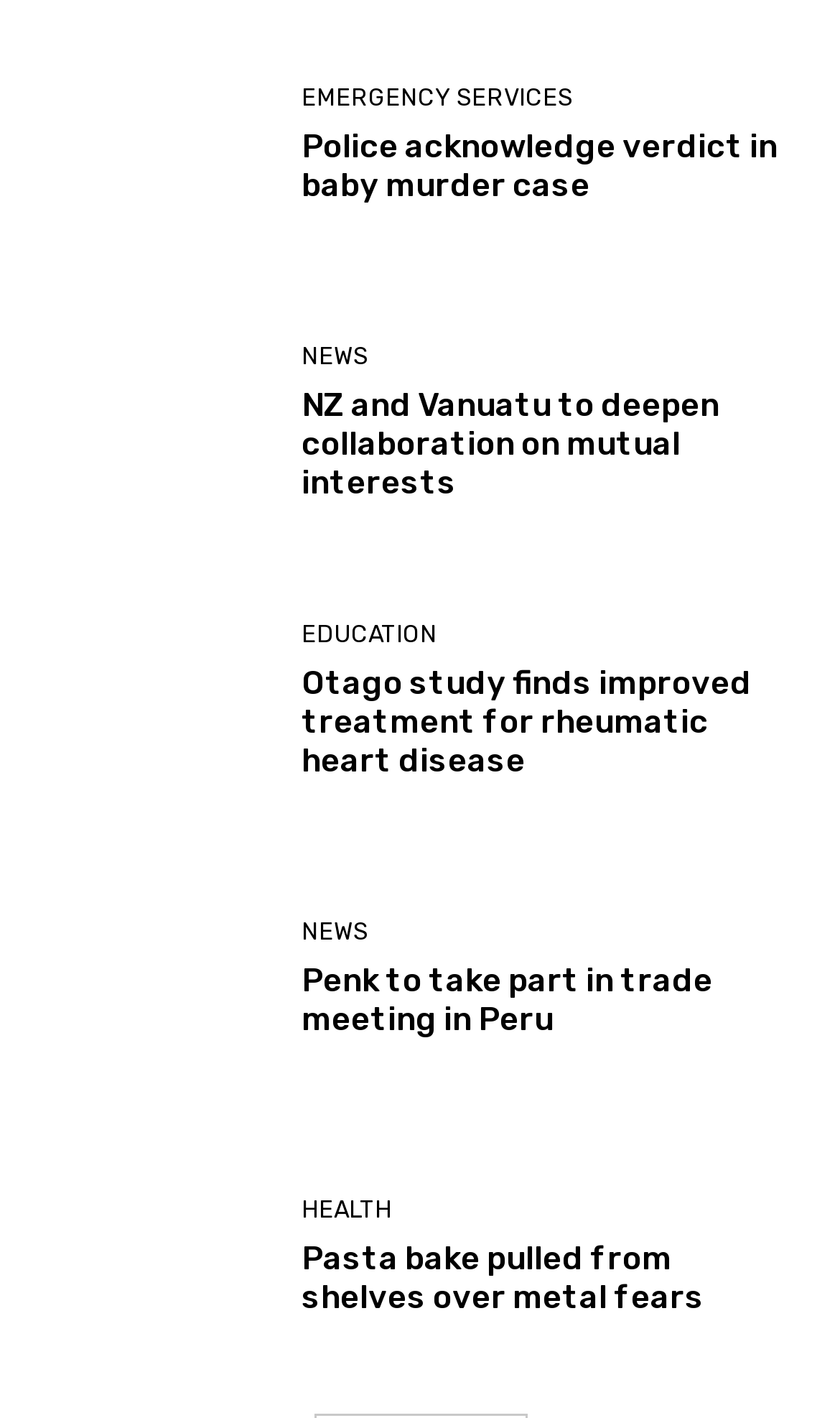Based on the element description News, identify the bounding box of the UI element in the given webpage screenshot. The coordinates should be in the format (top-left x, top-left y, bottom-right x, bottom-right y) and must be between 0 and 1.

[0.359, 0.65, 0.438, 0.666]